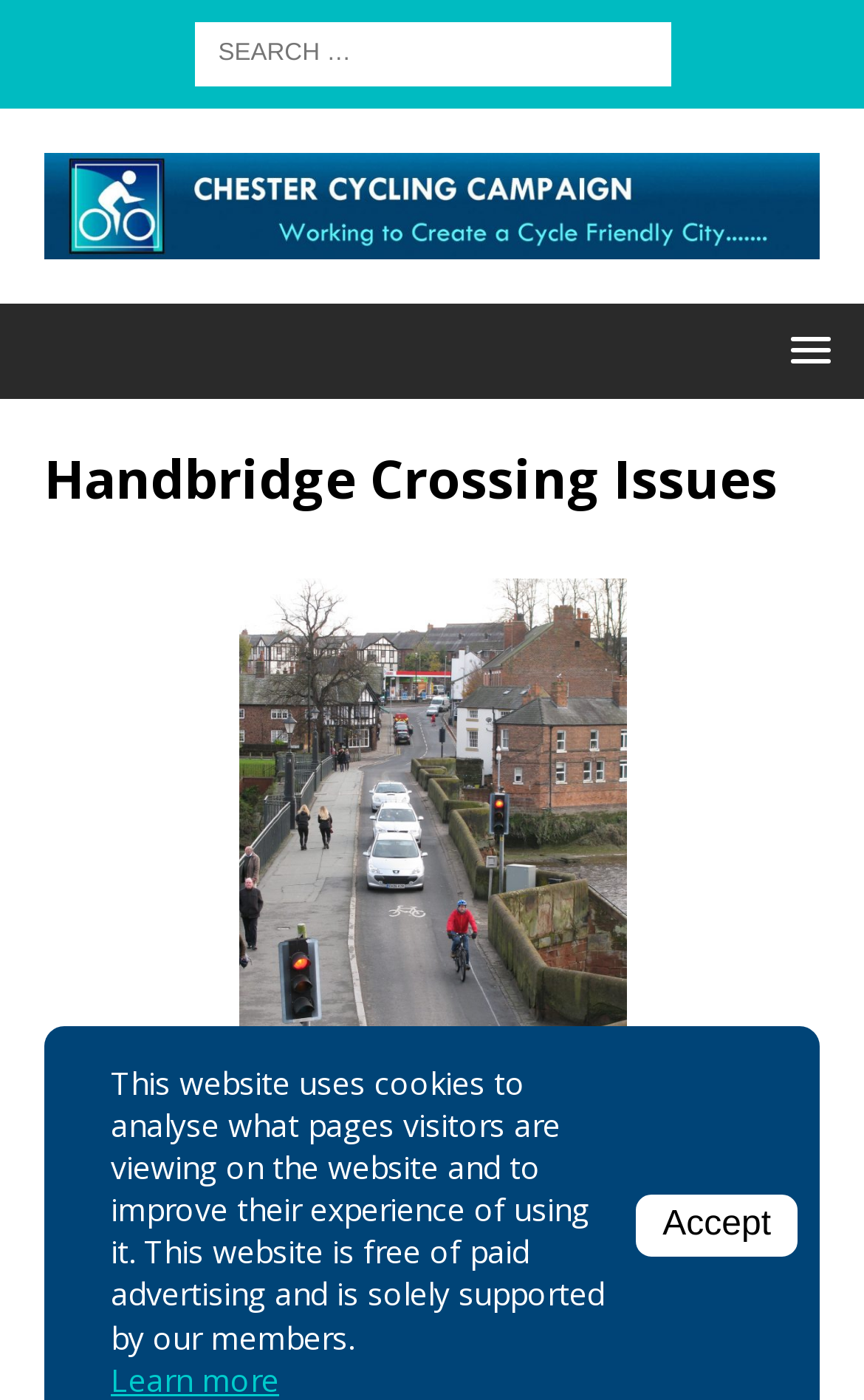Use a single word or phrase to answer the following:
What is the name of the campaign?

Chester Cycling Campaign